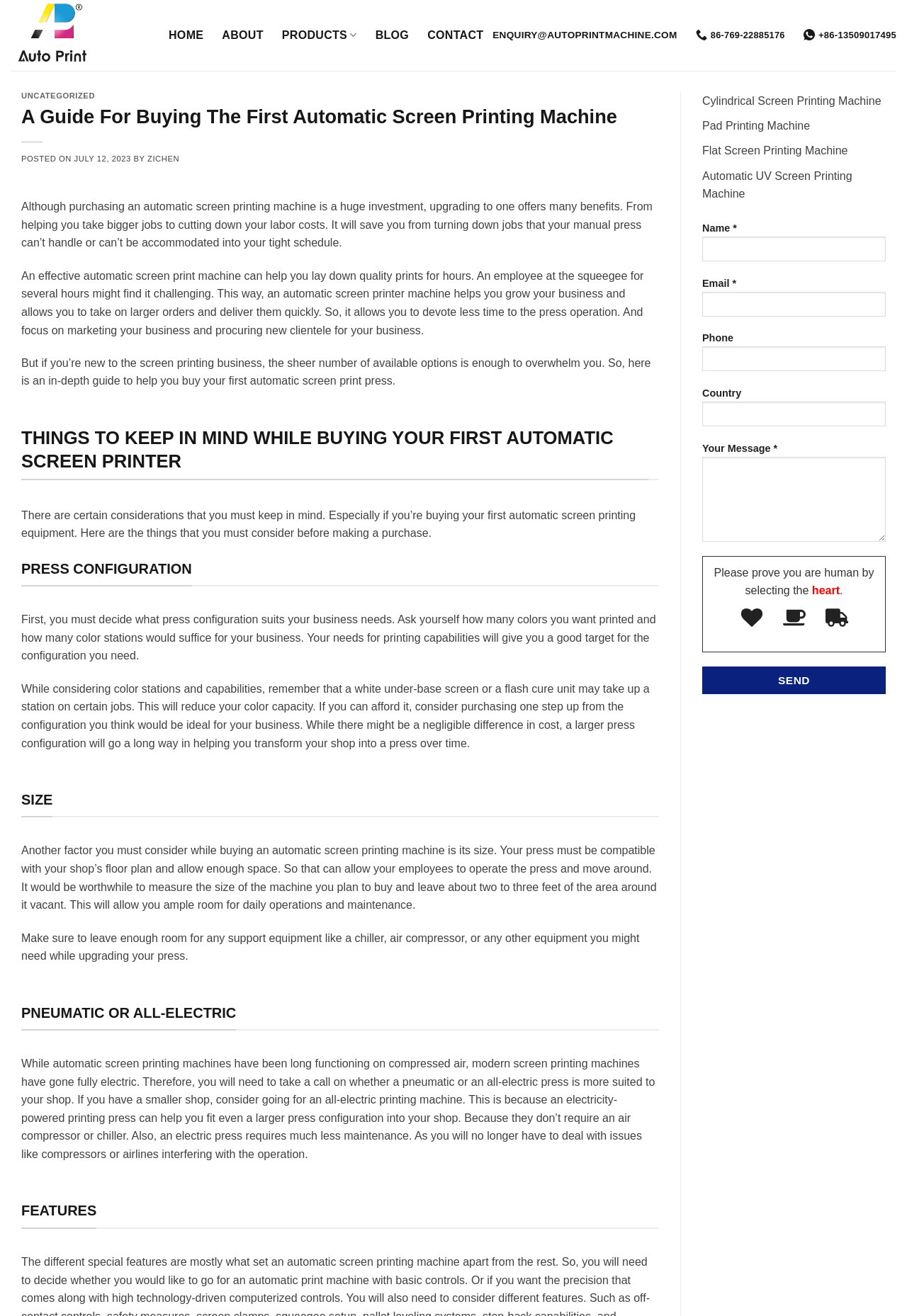Using the webpage screenshot and the element description +86-13509017495, determine the bounding box coordinates. Specify the coordinates in the format (top-left x, top-left y, bottom-right x, bottom-right y) with values ranging from 0 to 1.

[0.886, 0.016, 0.988, 0.037]